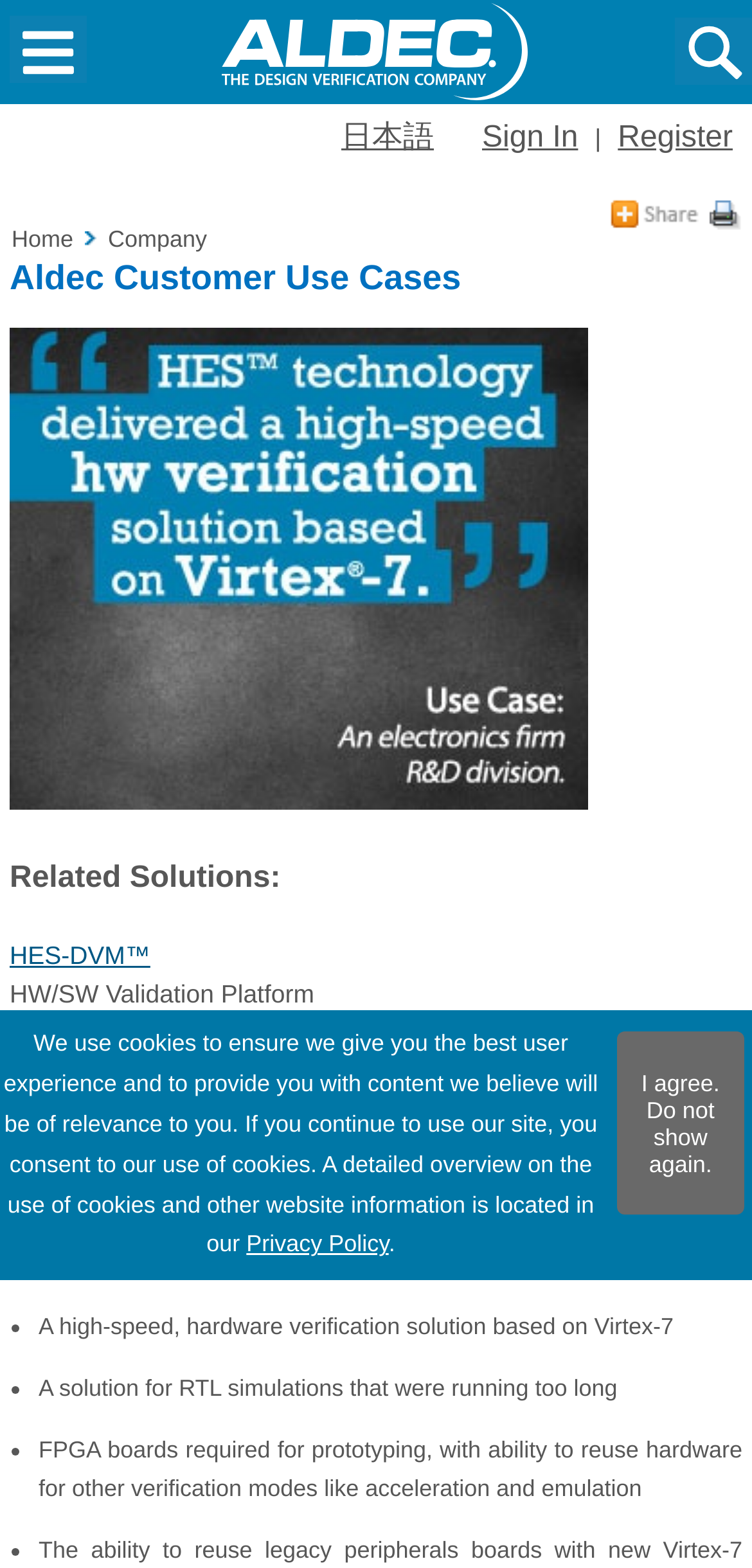Please answer the following question using a single word or phrase: 
How many requirements does the user have?

3